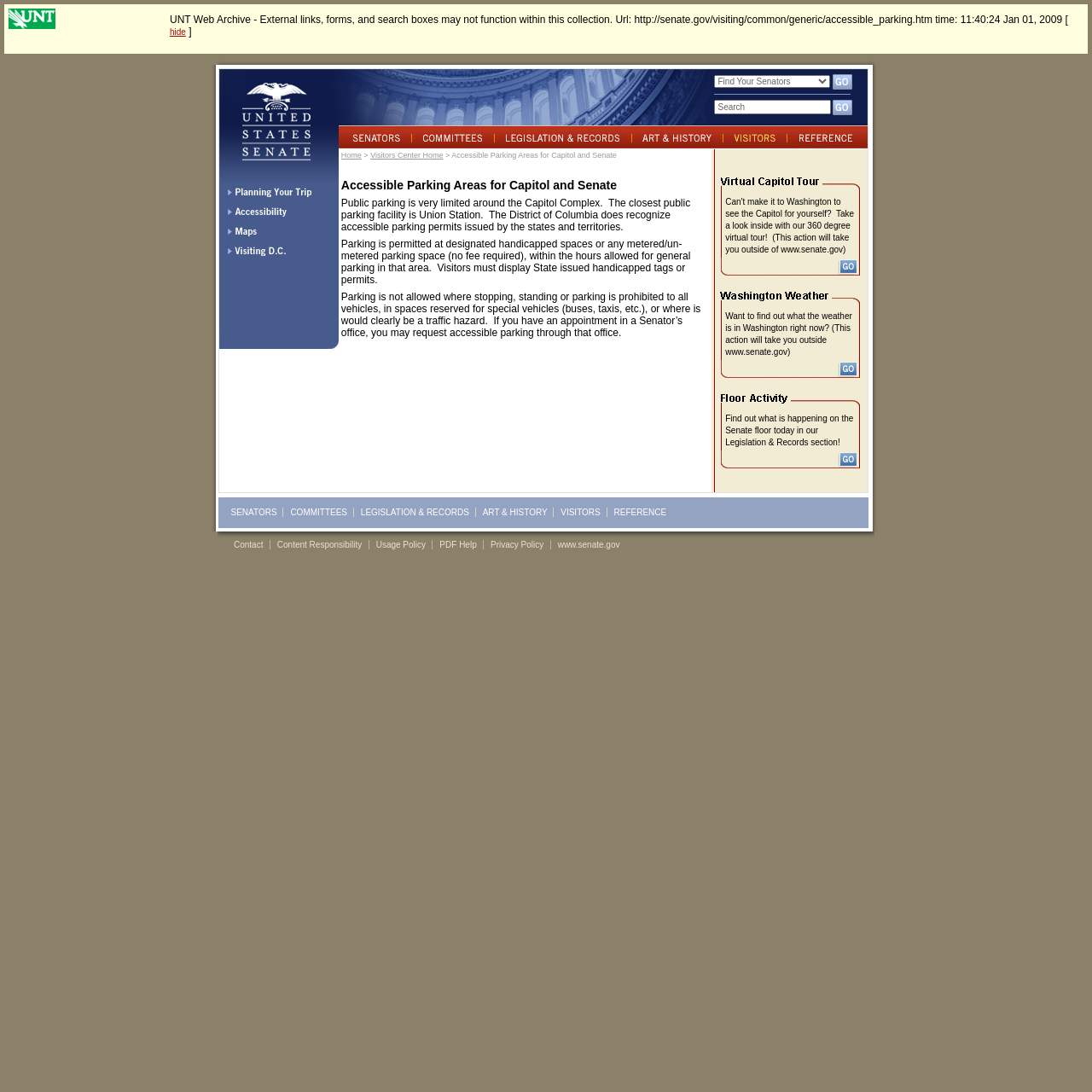Specify the bounding box coordinates of the area that needs to be clicked to achieve the following instruction: "search for something".

[0.654, 0.092, 0.761, 0.105]